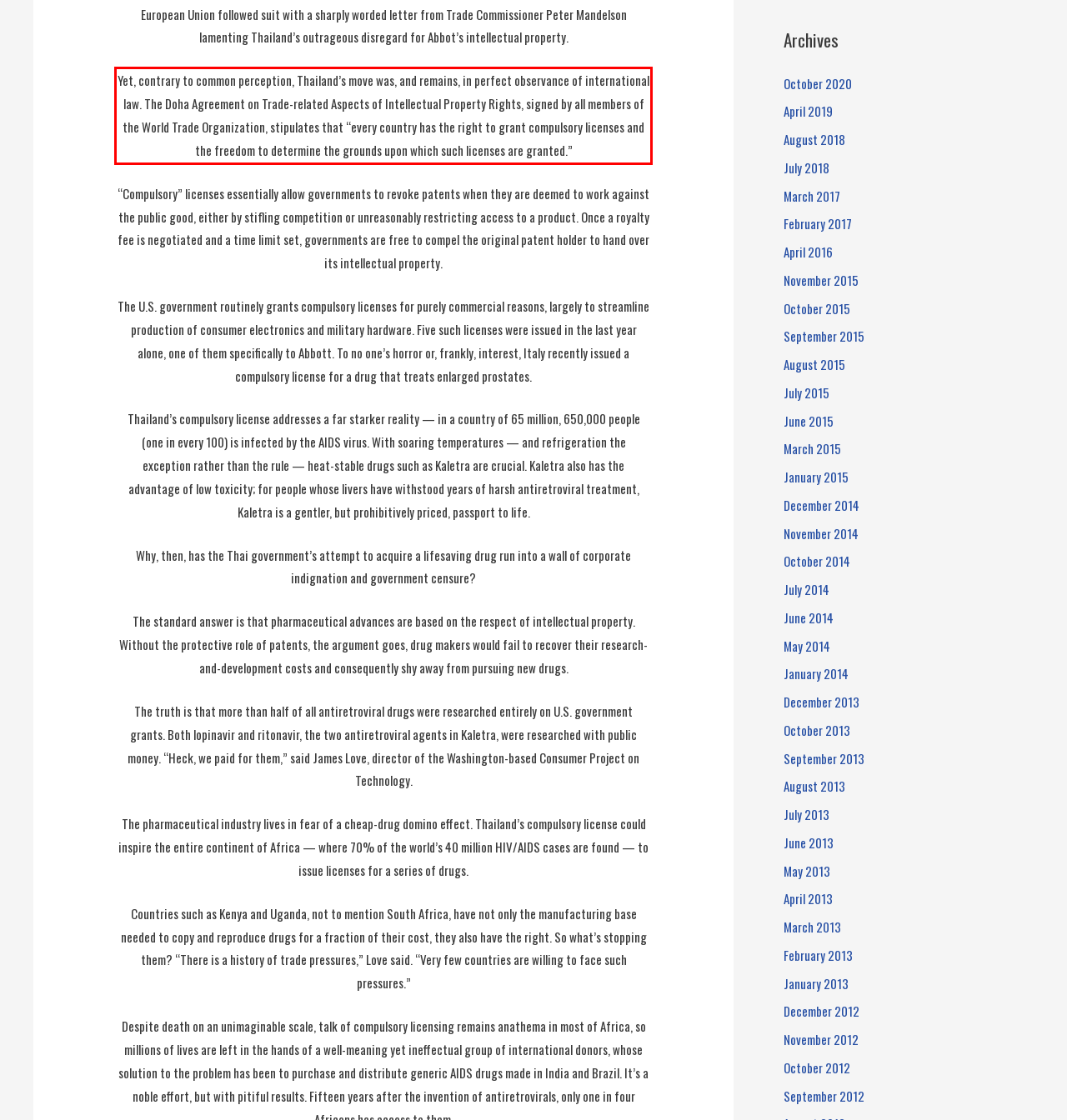Analyze the screenshot of a webpage where a red rectangle is bounding a UI element. Extract and generate the text content within this red bounding box.

Yet, contrary to common perception, Thailand’s move was, and remains, in perfect observance of international law. The Doha Agreement on Trade-related Aspects of Intellectual Property Rights, signed by all members of the World Trade Organization, stipulates that “every country has the right to grant compulsory licenses and the freedom to determine the grounds upon which such licenses are granted.”